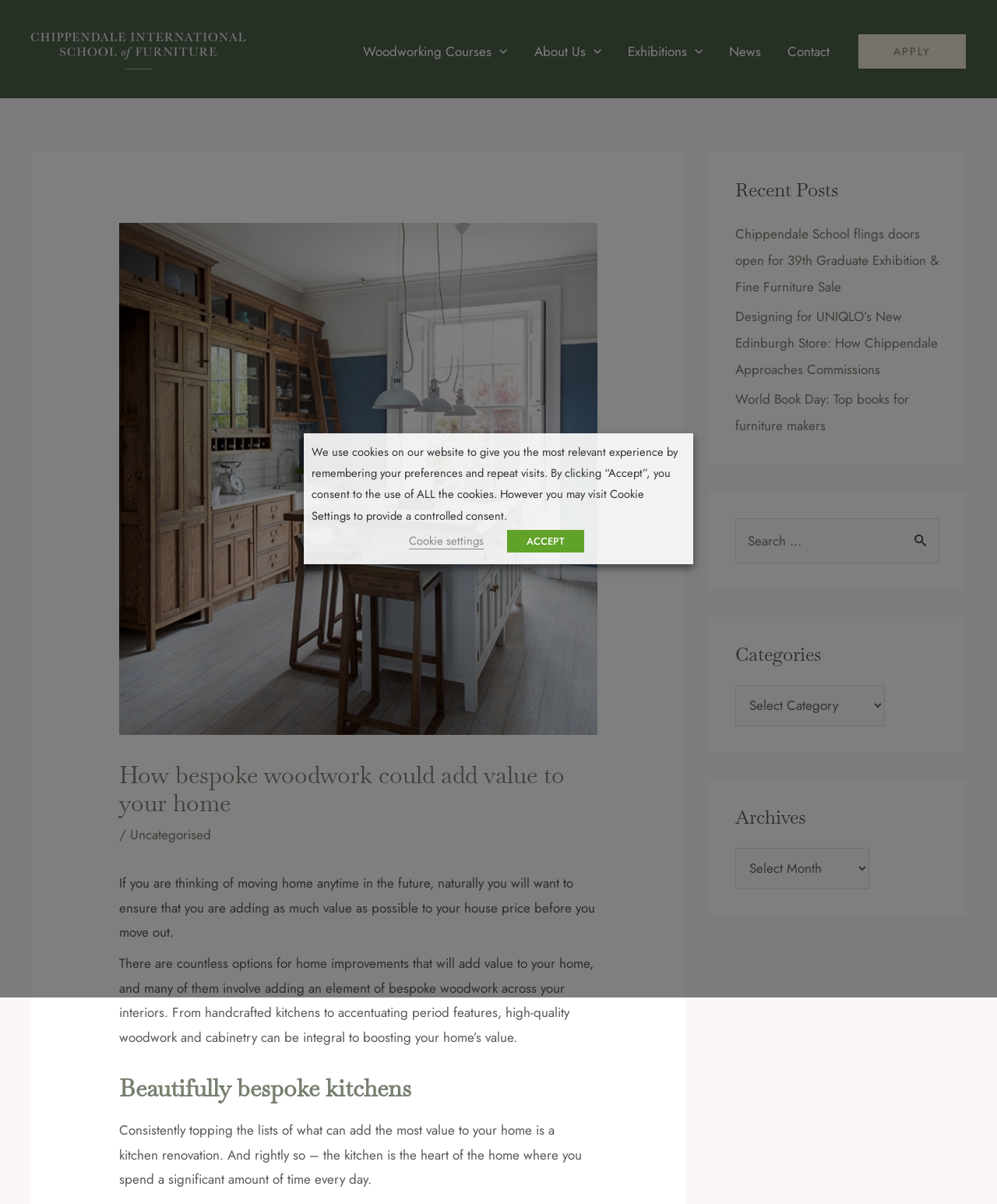What is the heart of the home where bespoke woodwork can be applied?
Answer the question with a detailed and thorough explanation.

The text on the webpage mentions that the kitchen is the heart of the home where bespoke woodwork can be applied, and it is also mentioned as a key area where bespoke woodwork can add value to the home.